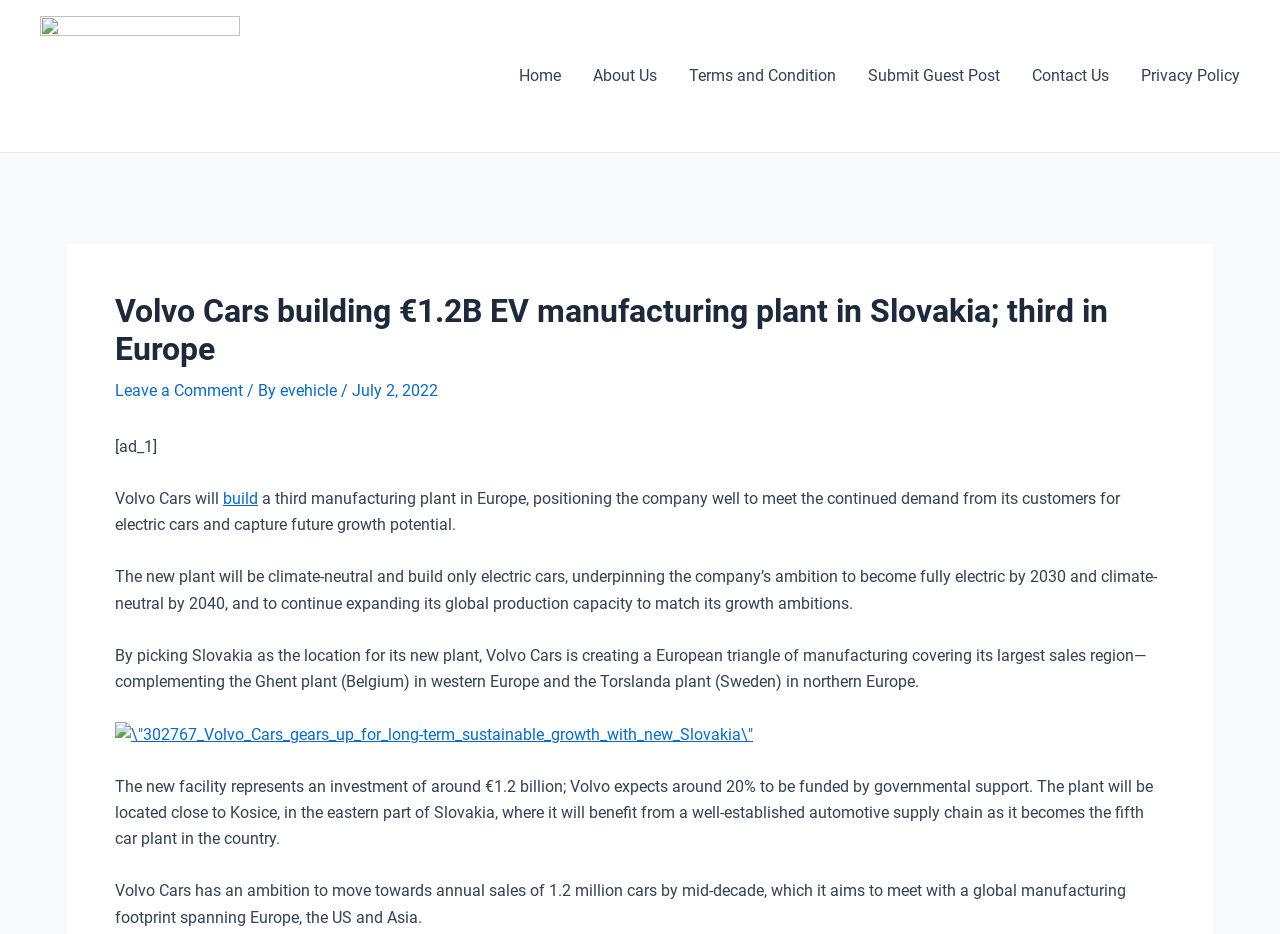Determine the bounding box coordinates of the section I need to click to execute the following instruction: "Click on the 'build' link". Provide the coordinates as four float numbers between 0 and 1, i.e., [left, top, right, bottom].

[0.174, 0.524, 0.202, 0.544]